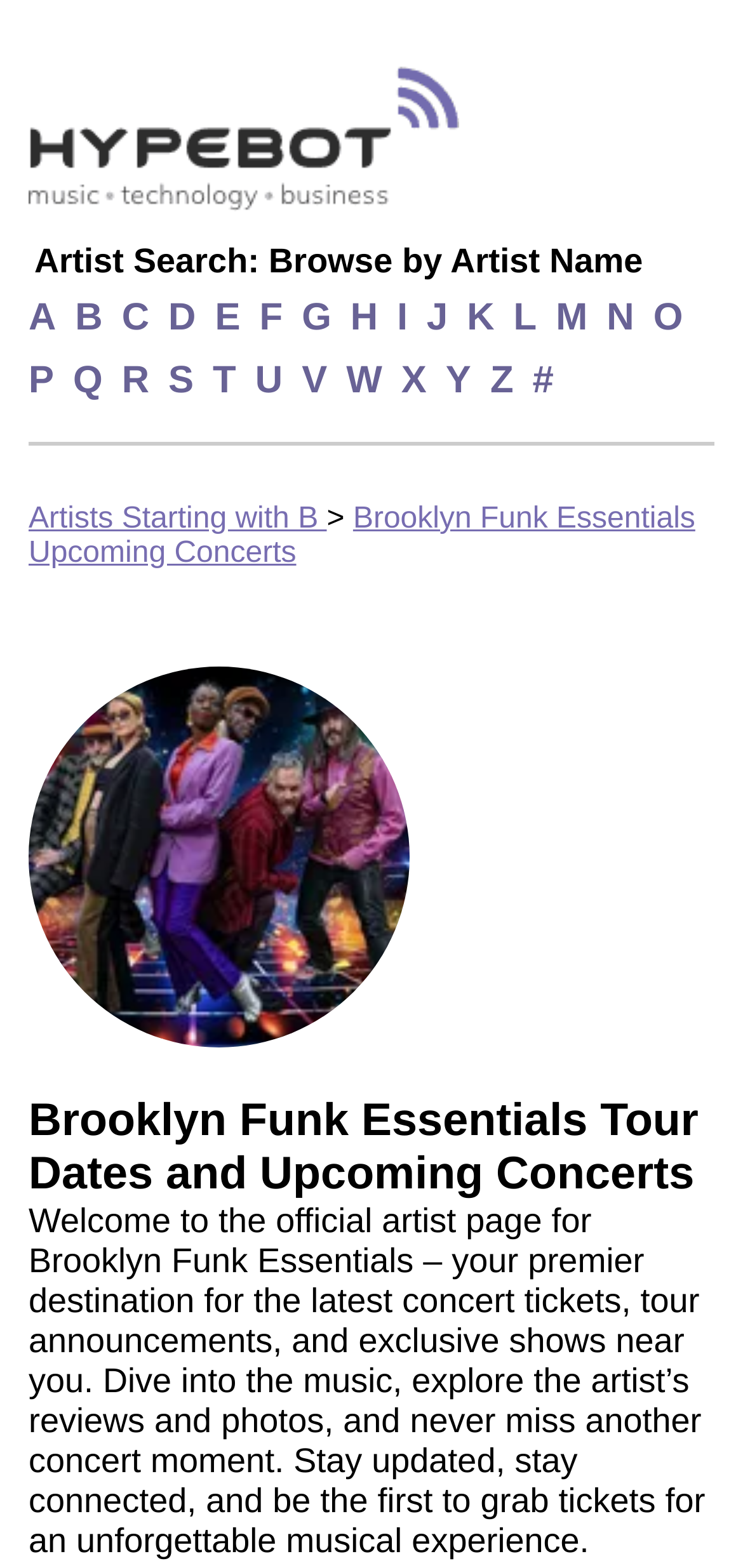What is the name of the artist on this page?
Look at the image and respond to the question as thoroughly as possible.

I determined the answer by looking at the heading 'Brooklyn Funk Essentials Tour Dates and Upcoming Concerts' and the image caption 'Brooklyn Funk Essentials', which suggests that the artist being featured on this page is Brooklyn Funk Essentials.